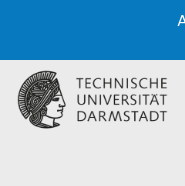Give a one-word or one-phrase response to the question:
What is the style of the warrior's profile?

Greek-style